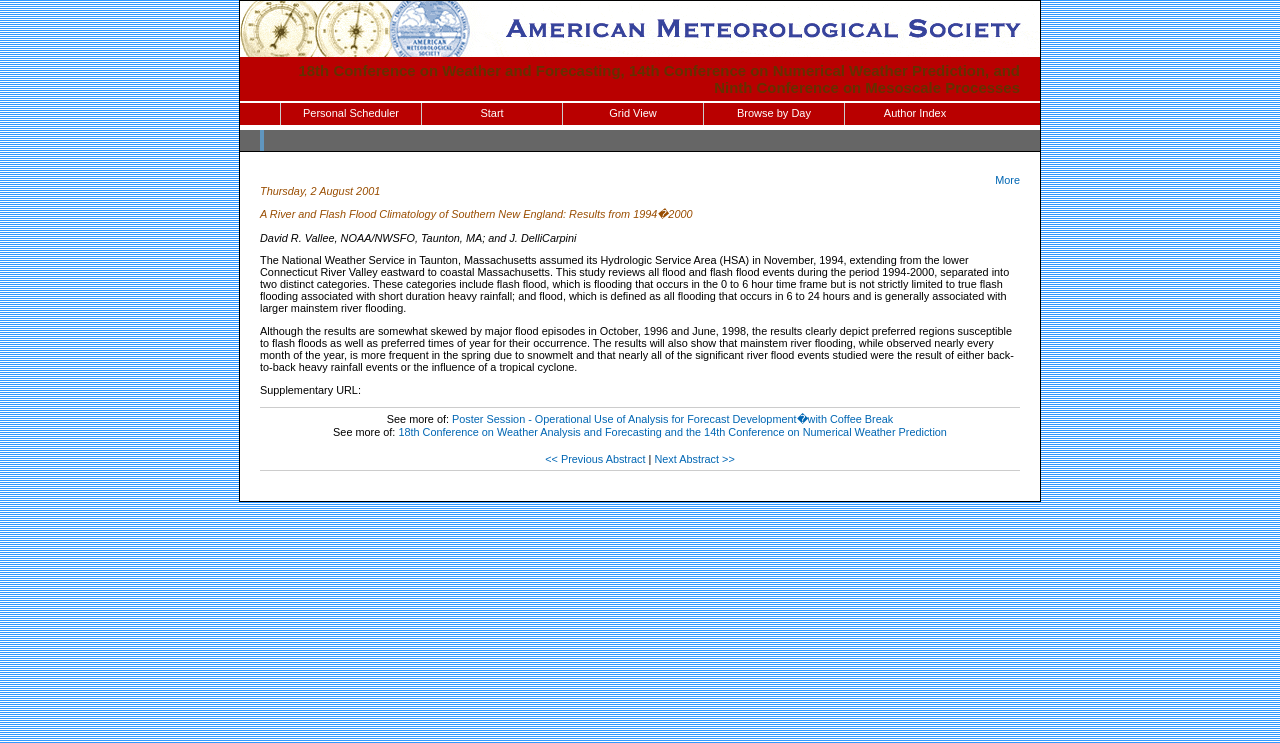Please identify the bounding box coordinates of the area that needs to be clicked to follow this instruction: "Visit the American Meteorological Society website".

[0.188, 0.061, 0.812, 0.081]